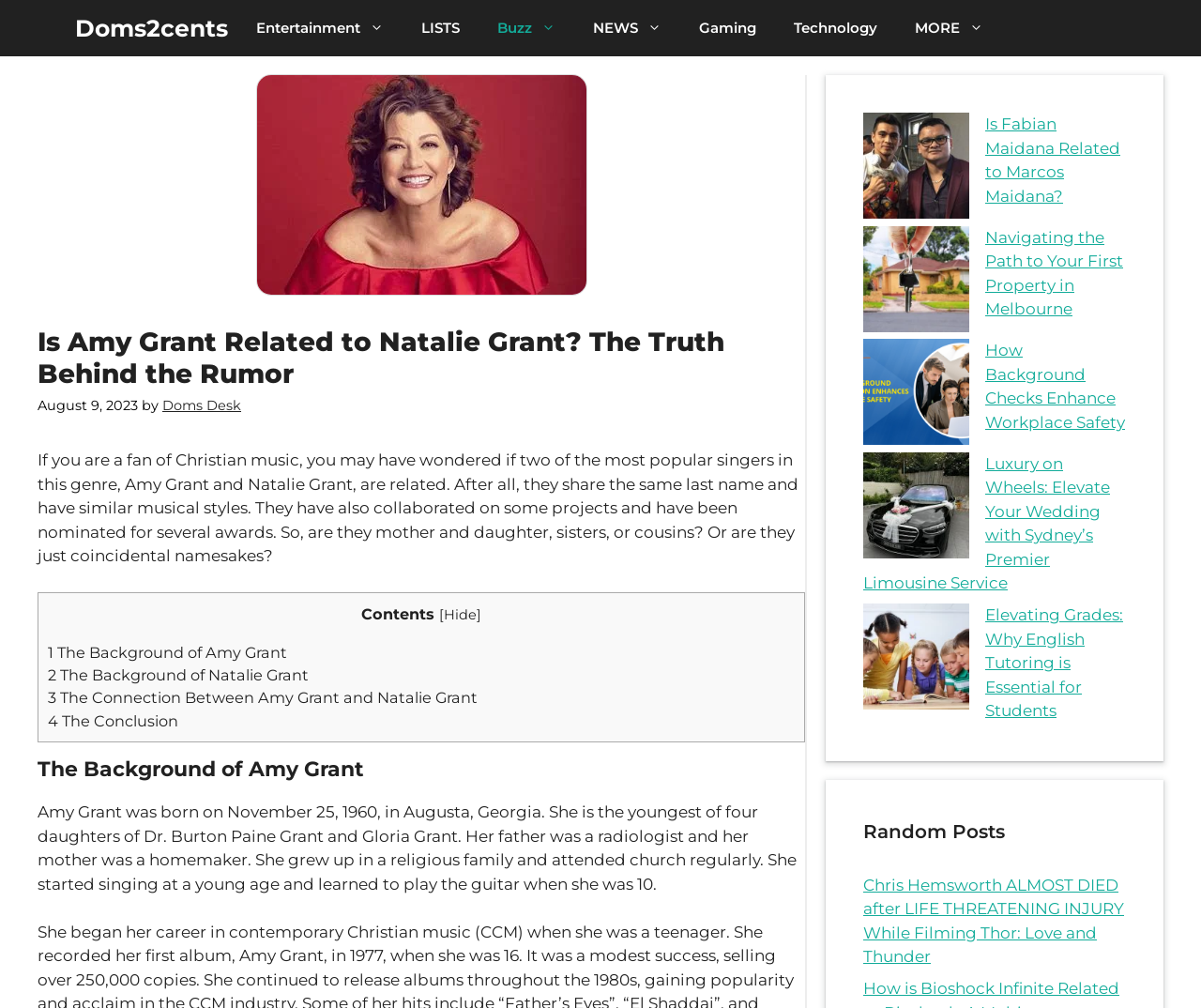What is the name of the author of this article?
Look at the webpage screenshot and answer the question with a detailed explanation.

The author's name can be found in the header section of the webpage, where it says 'by Doms Desk' next to the date 'August 9, 2023'.